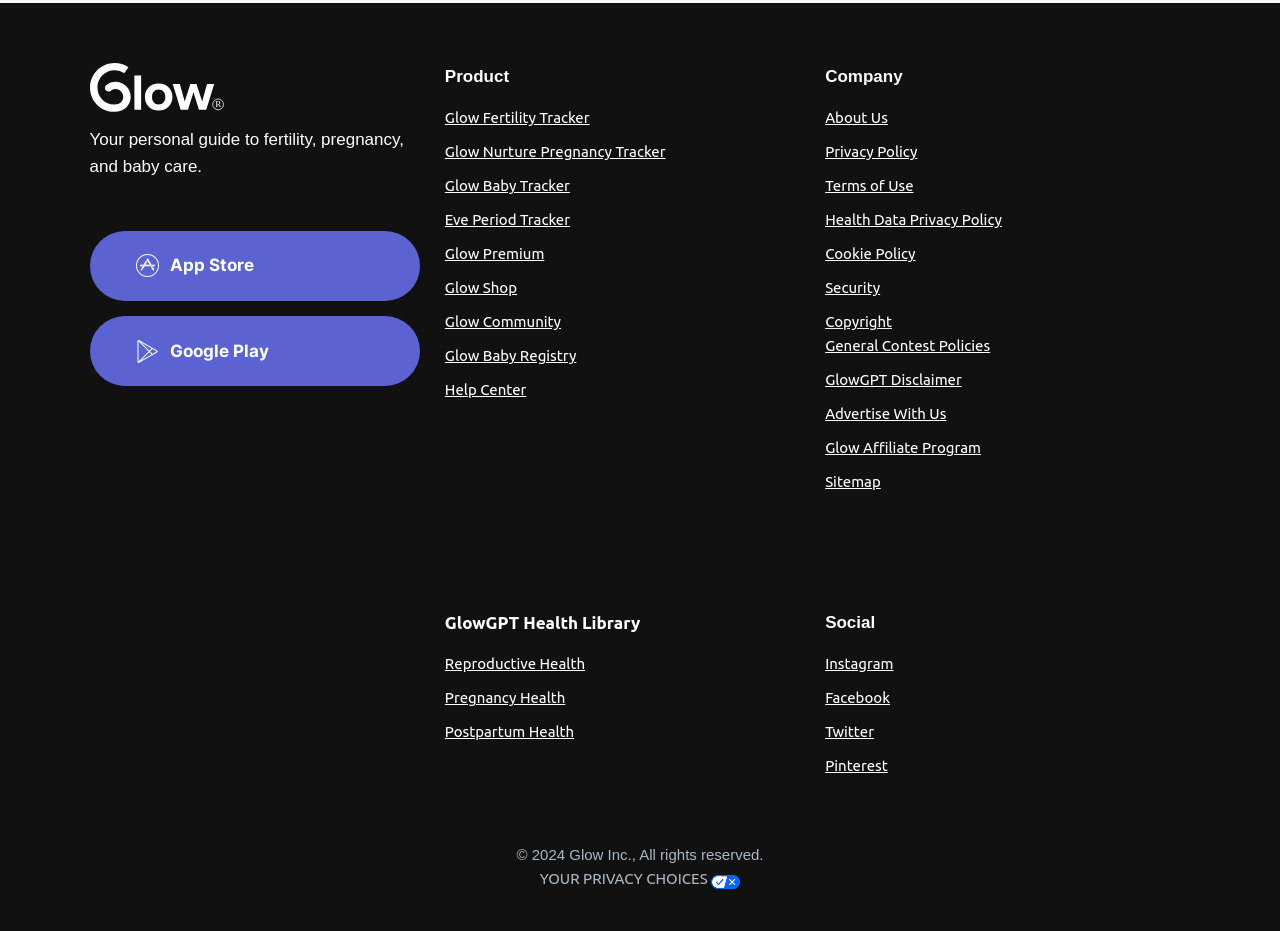What is the copyright information at the bottom of the page?
From the details in the image, provide a complete and detailed answer to the question.

I looked at the bottom of the page and found the copyright information, which states '© 2024 Glow Inc., All rights reserved'.